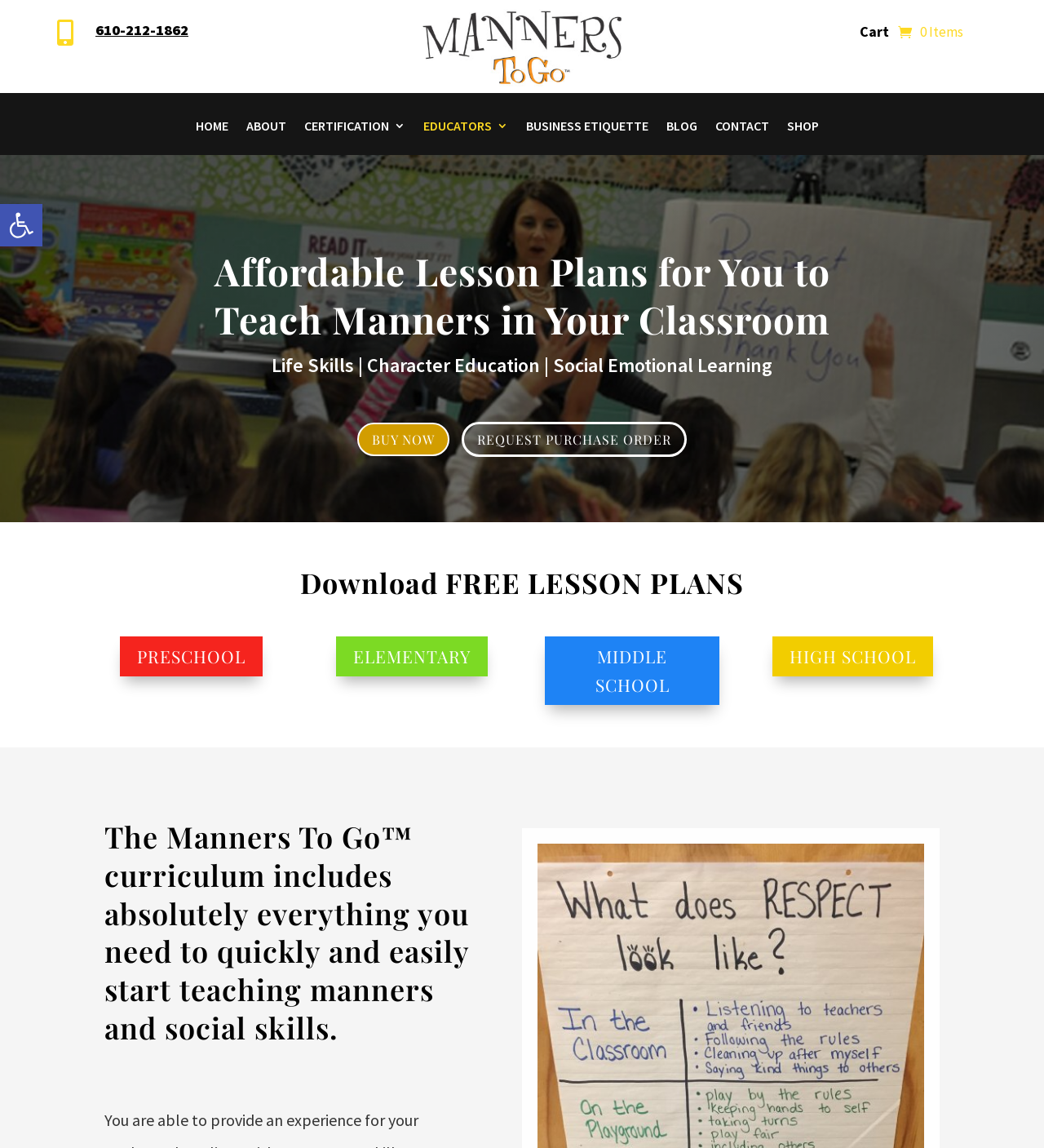Answer the question with a single word or phrase: 
How many links are there in the main navigation menu?

8